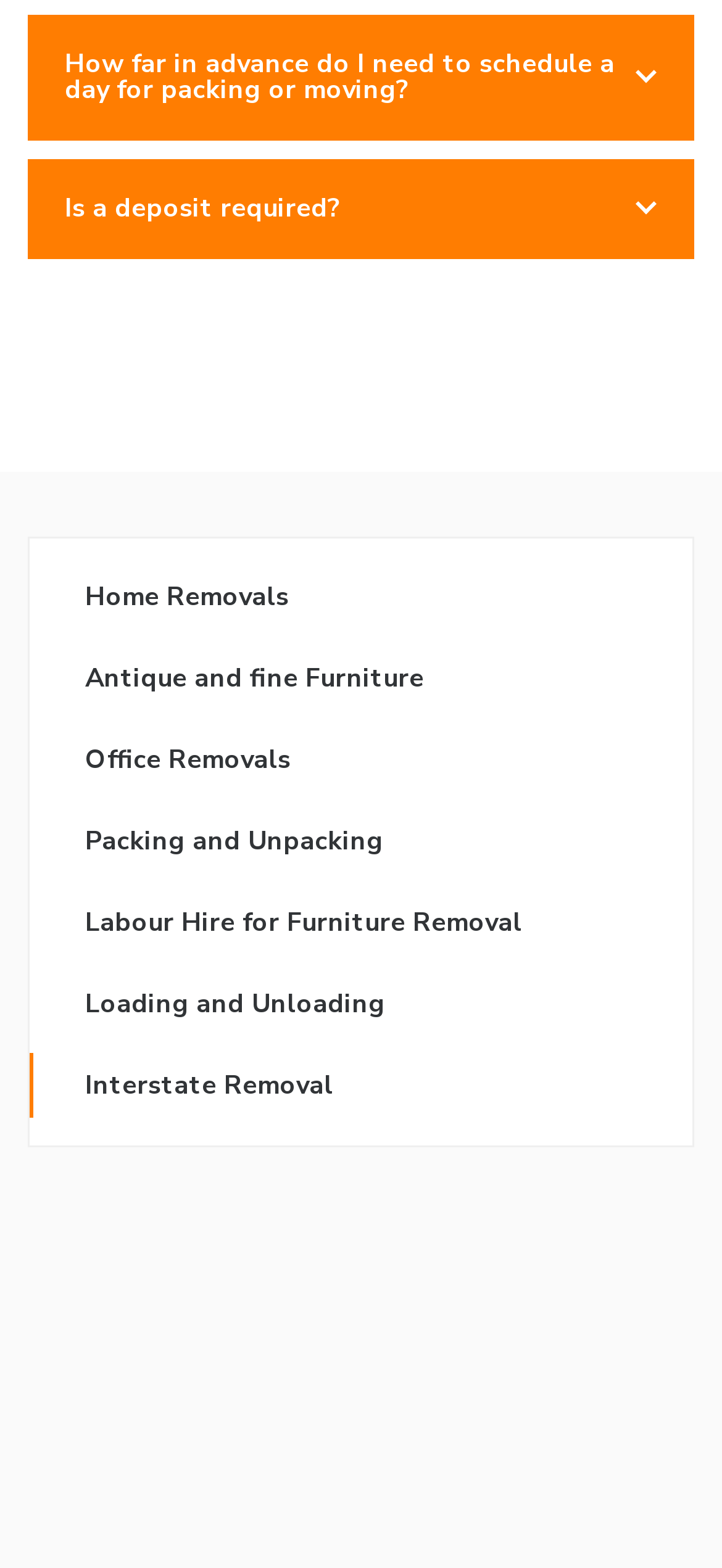What is the second question about?
Ensure your answer is thorough and detailed.

The second question is 'Is a deposit required?' which implies that the topic of this question is related to whether a deposit is required for a service.